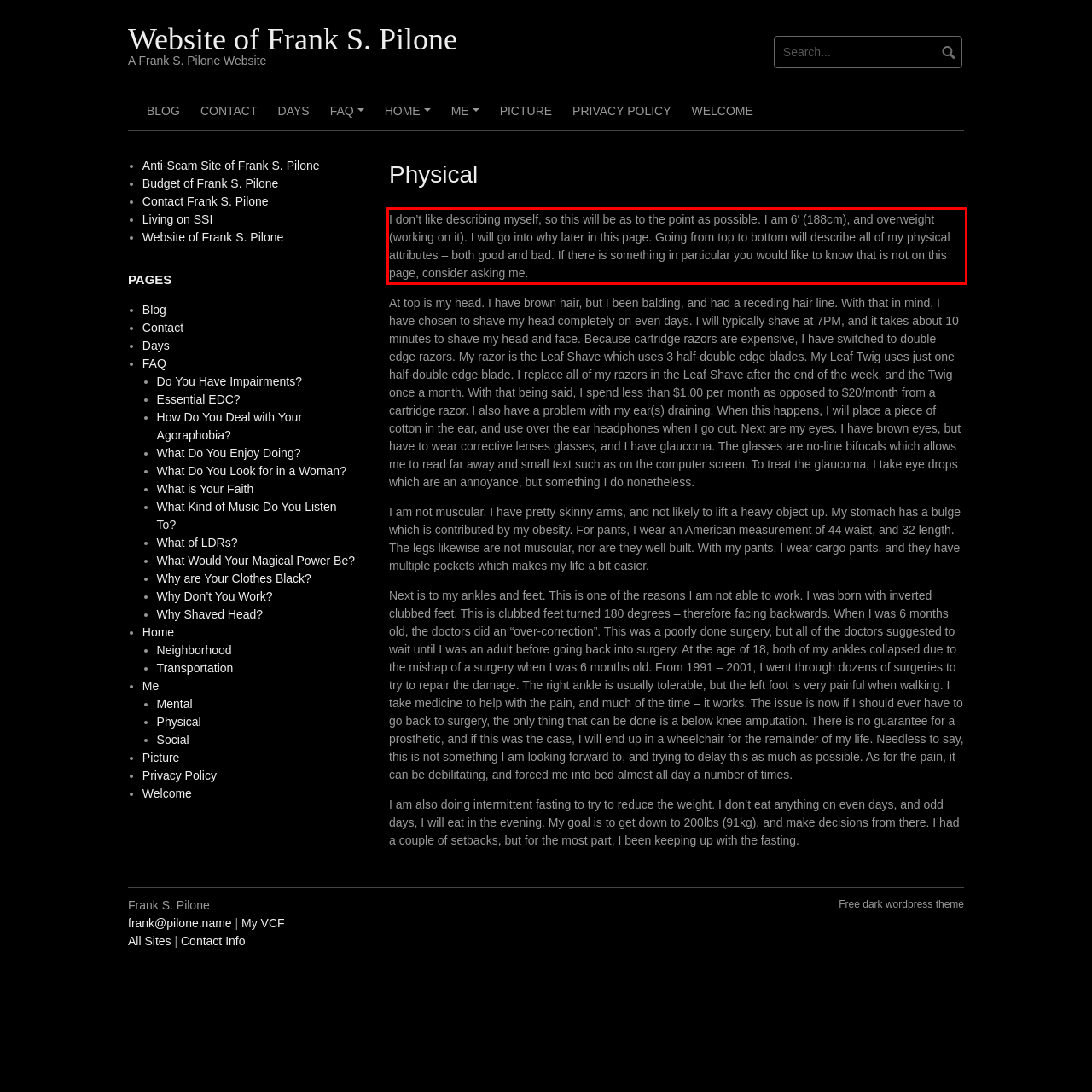Given a screenshot of a webpage containing a red rectangle bounding box, extract and provide the text content found within the red bounding box.

I don’t like describing myself, so this will be as to the point as possible. I am 6′ (188cm), and overweight (working on it). I will go into why later in this page. Going from top to bottom will describe all of my physical attributes – both good and bad. If there is something in particular you would like to know that is not on this page, consider asking me.